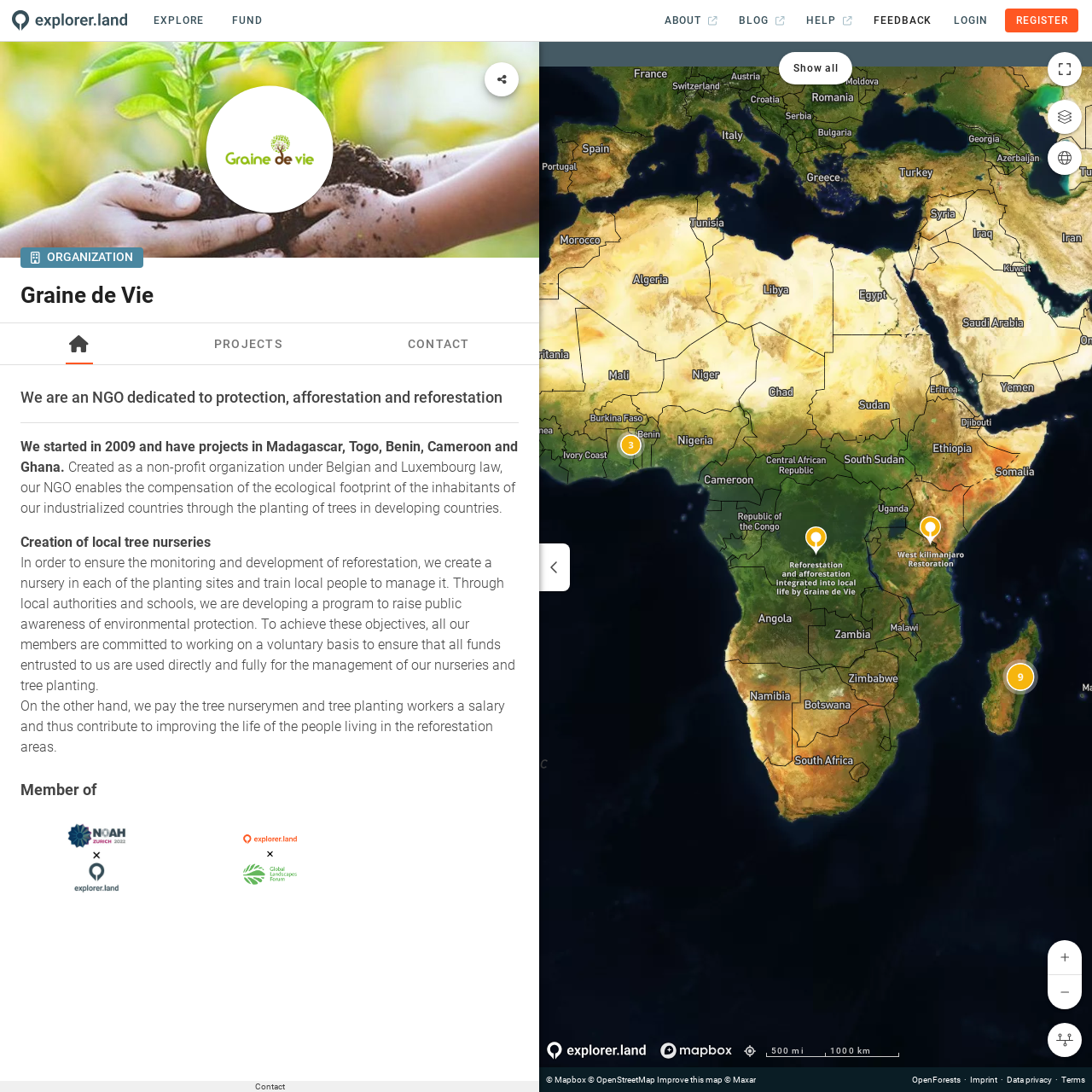What is the location of the map?
Analyze the image and provide a thorough answer to the question.

The map is located in the region element with the label 'Map' at [0.494, 0.038, 1.0, 1.0], which occupies the right side of the page.